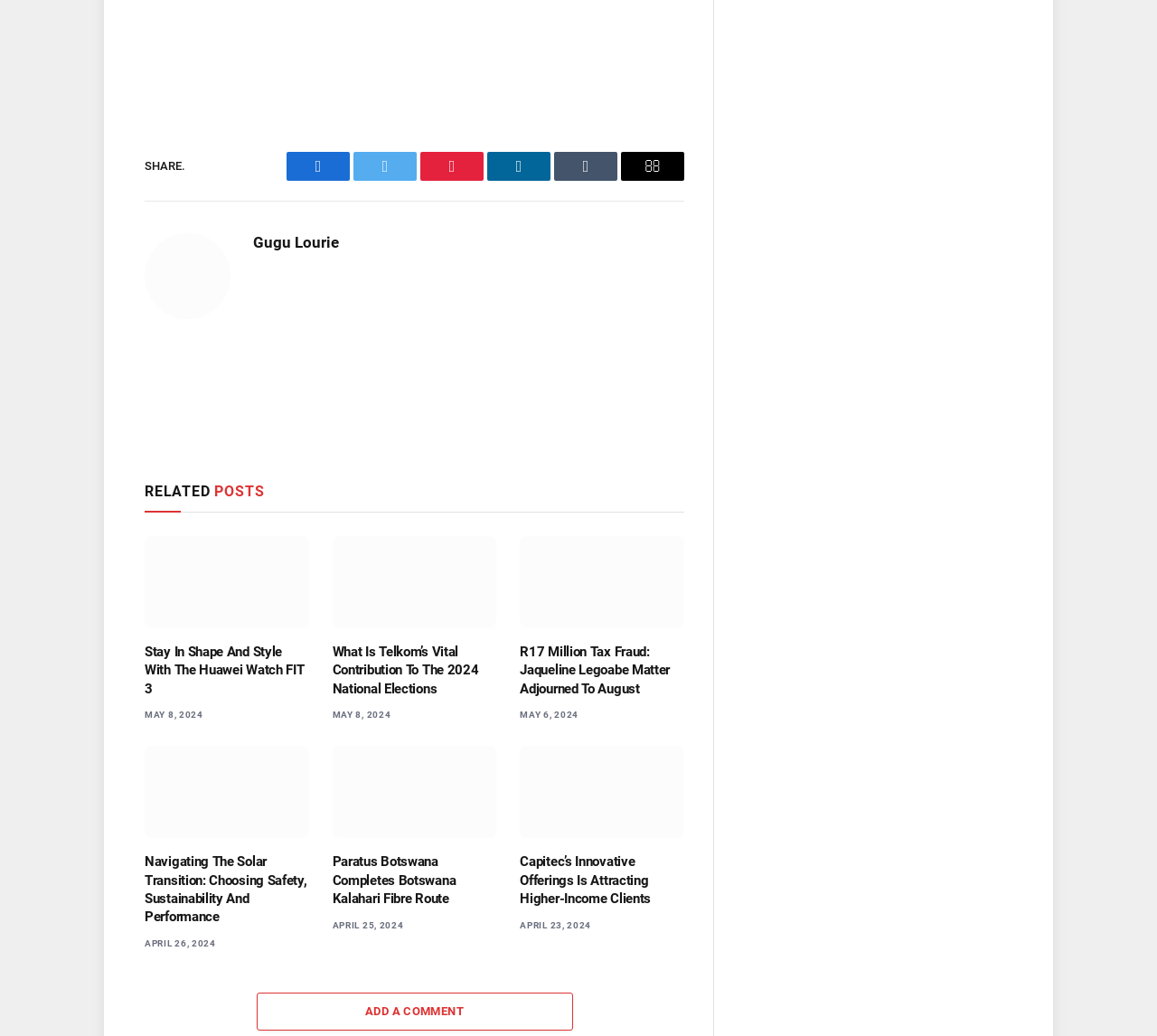Answer the question in one word or a short phrase:
What is the date of the article about navigating the solar transition?

APRIL 26, 2024